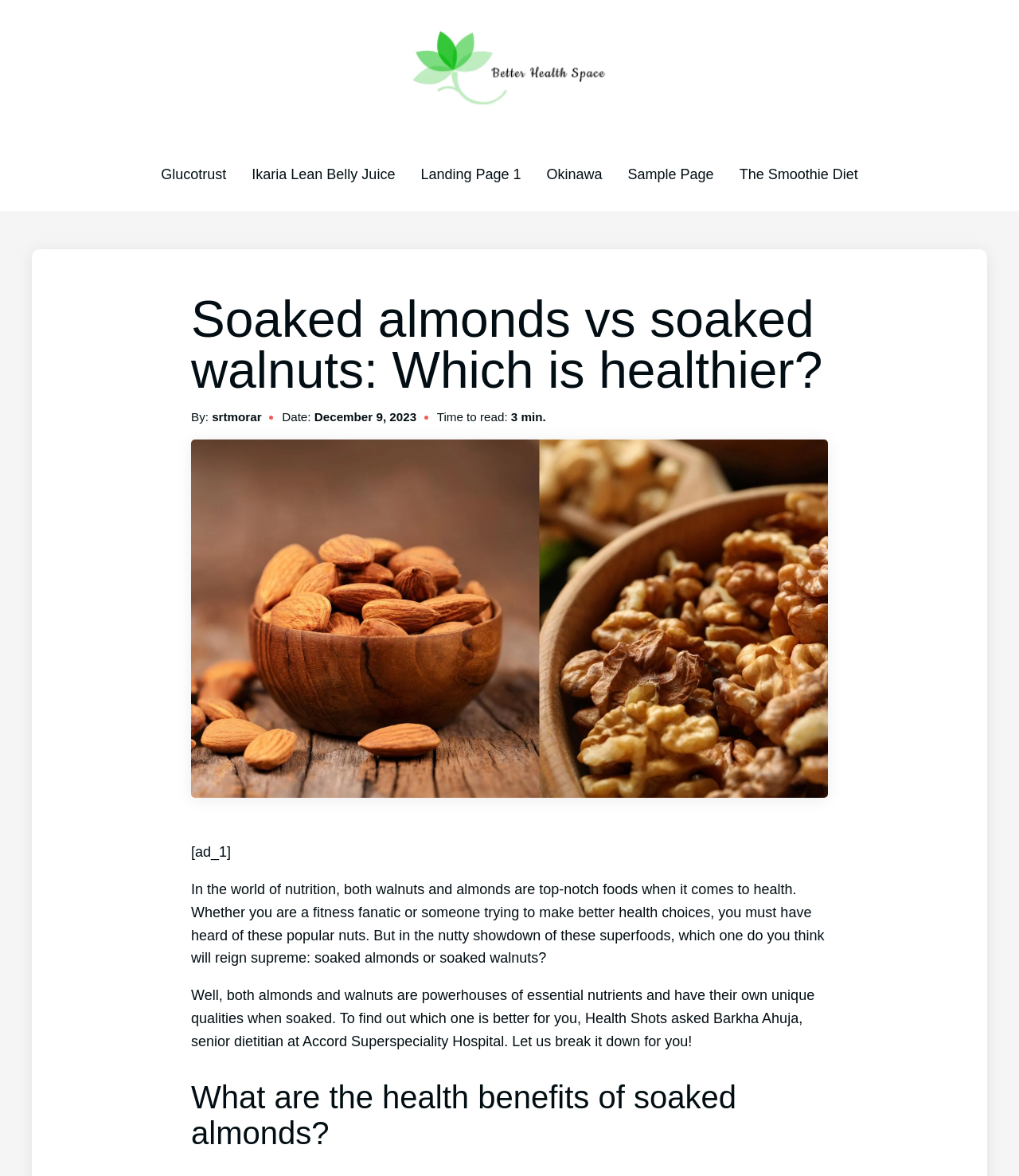Show the bounding box coordinates for the element that needs to be clicked to execute the following instruction: "Read the article about 'Soaked almonds vs soaked walnuts'". Provide the coordinates in the form of four float numbers between 0 and 1, i.e., [left, top, right, bottom].

[0.188, 0.25, 0.812, 0.337]